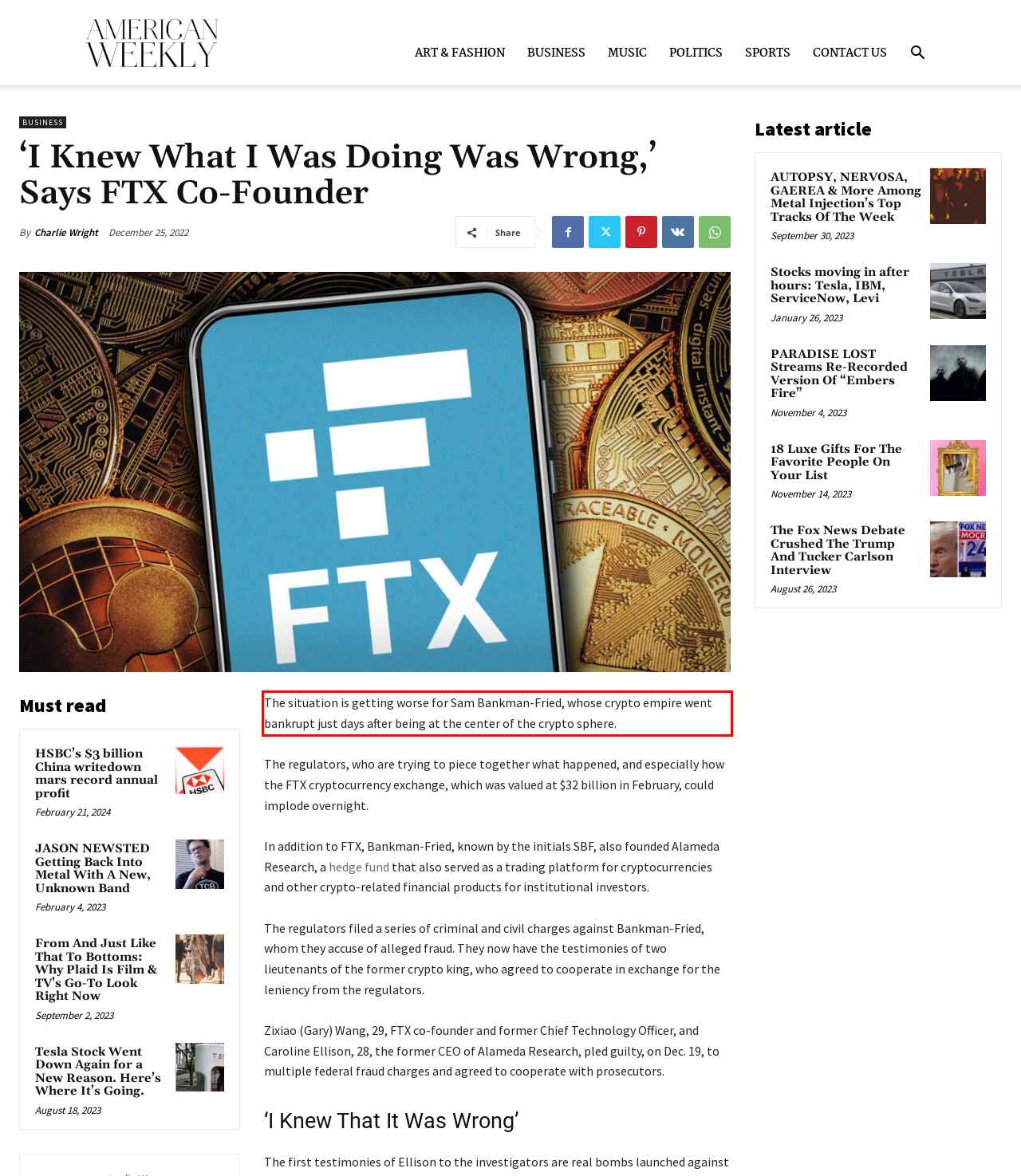Given a screenshot of a webpage containing a red rectangle bounding box, extract and provide the text content found within the red bounding box.

The situation is getting worse for Sam Bankman-Fried, whose crypto empire went bankrupt just days after being at the center of the crypto sphere.